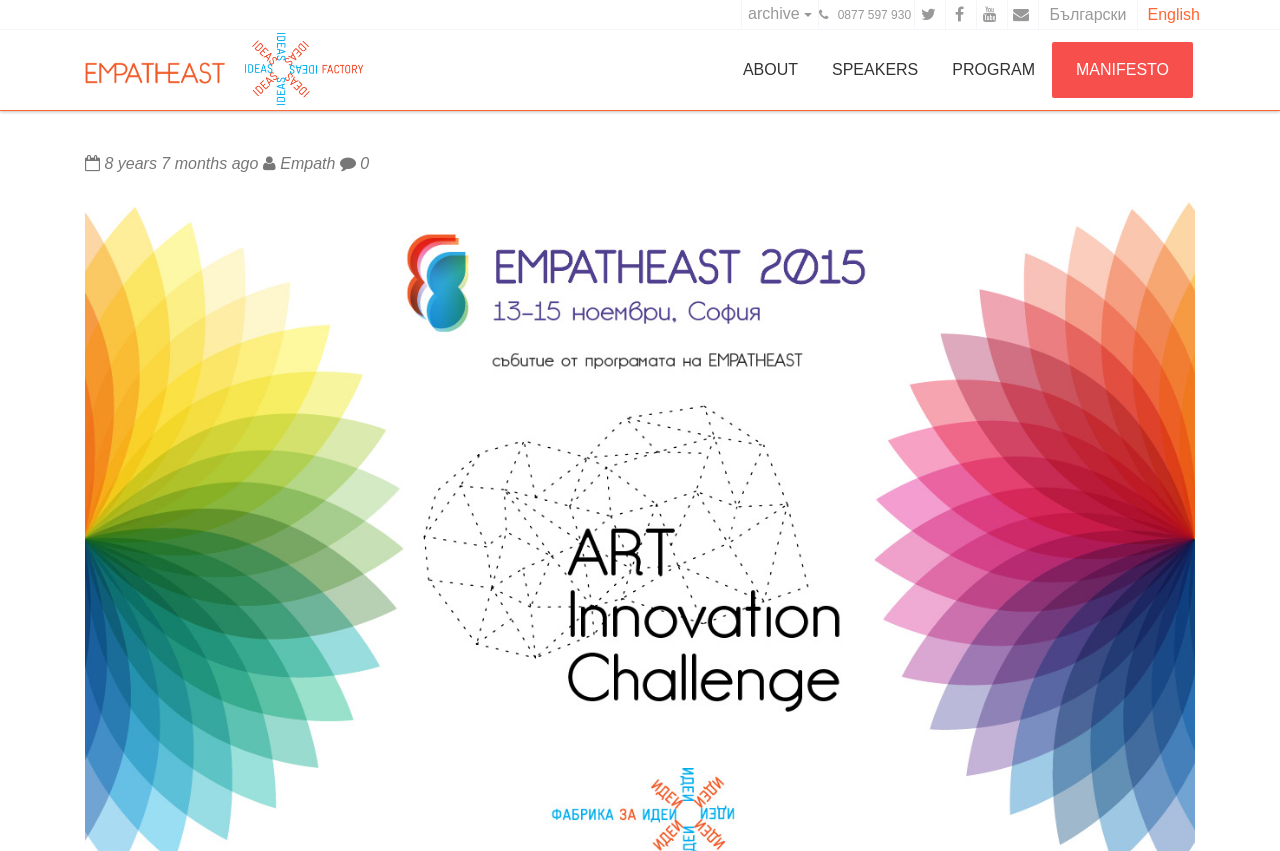Give a concise answer of one word or phrase to the question: 
What is the phone number displayed?

877 597 930